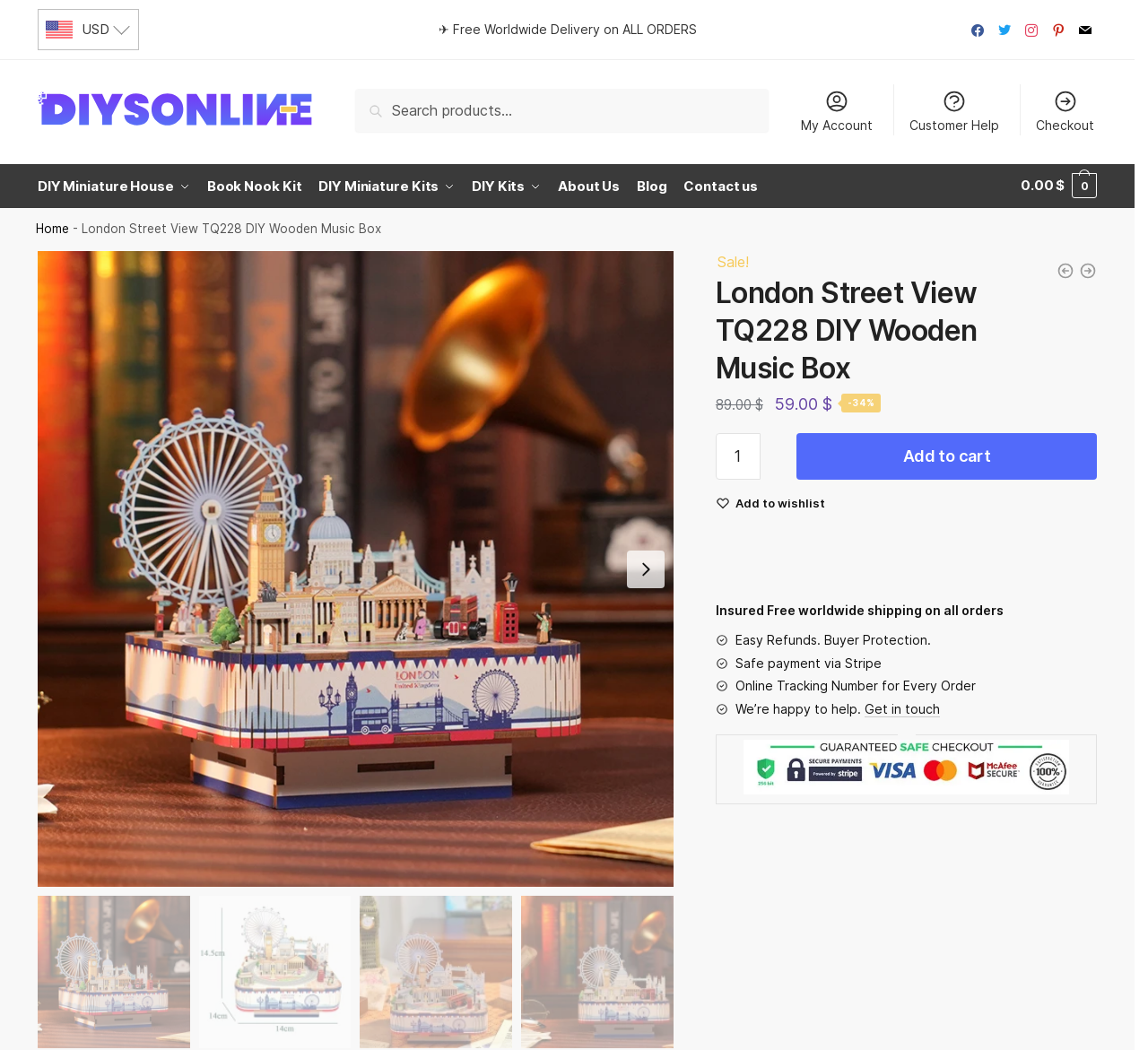Can you provide the bounding box coordinates for the element that should be clicked to implement the instruction: "Get in touch"?

[0.753, 0.666, 0.819, 0.681]